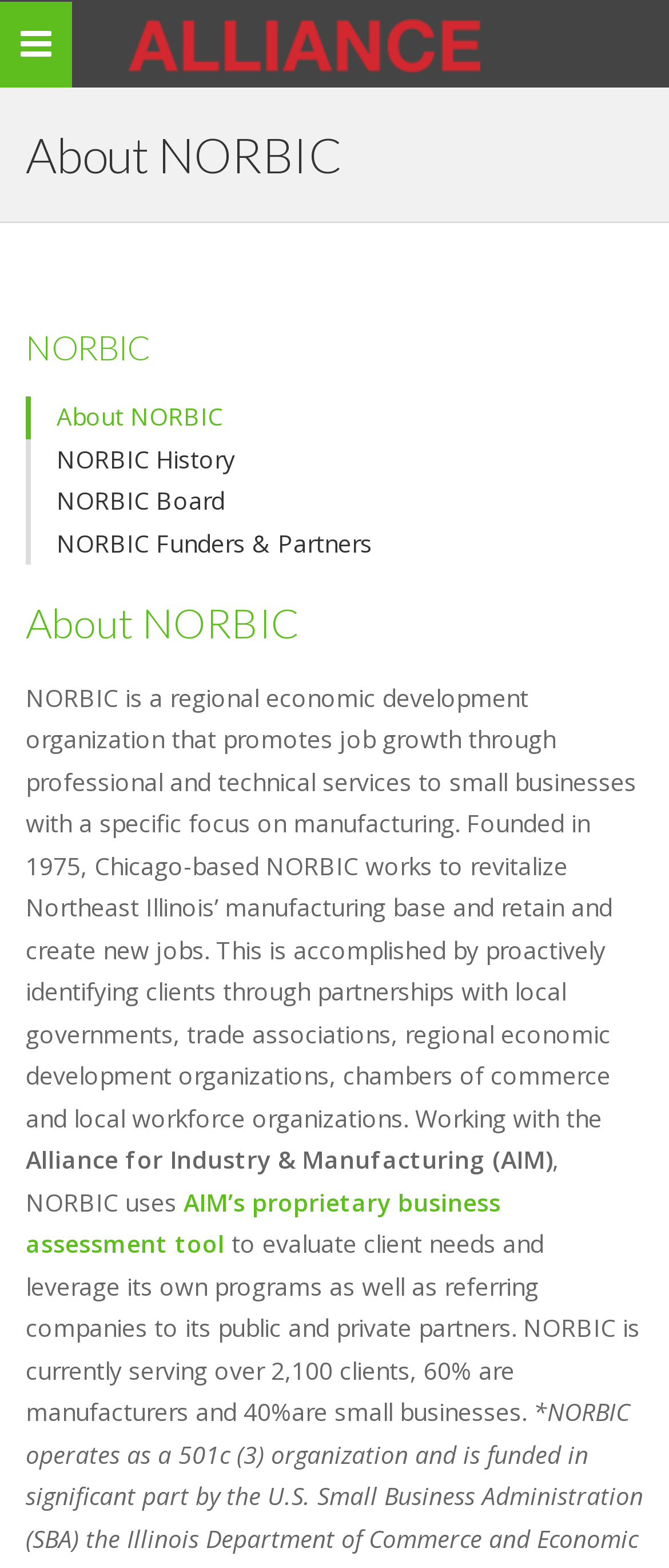Please analyze the image and provide a thorough answer to the question:
What percentage of NORBIC's clients are manufacturers?

According to the webpage, NORBIC is currently serving over 2,100 clients, and 60% of them are manufacturers, while 40% are small businesses.